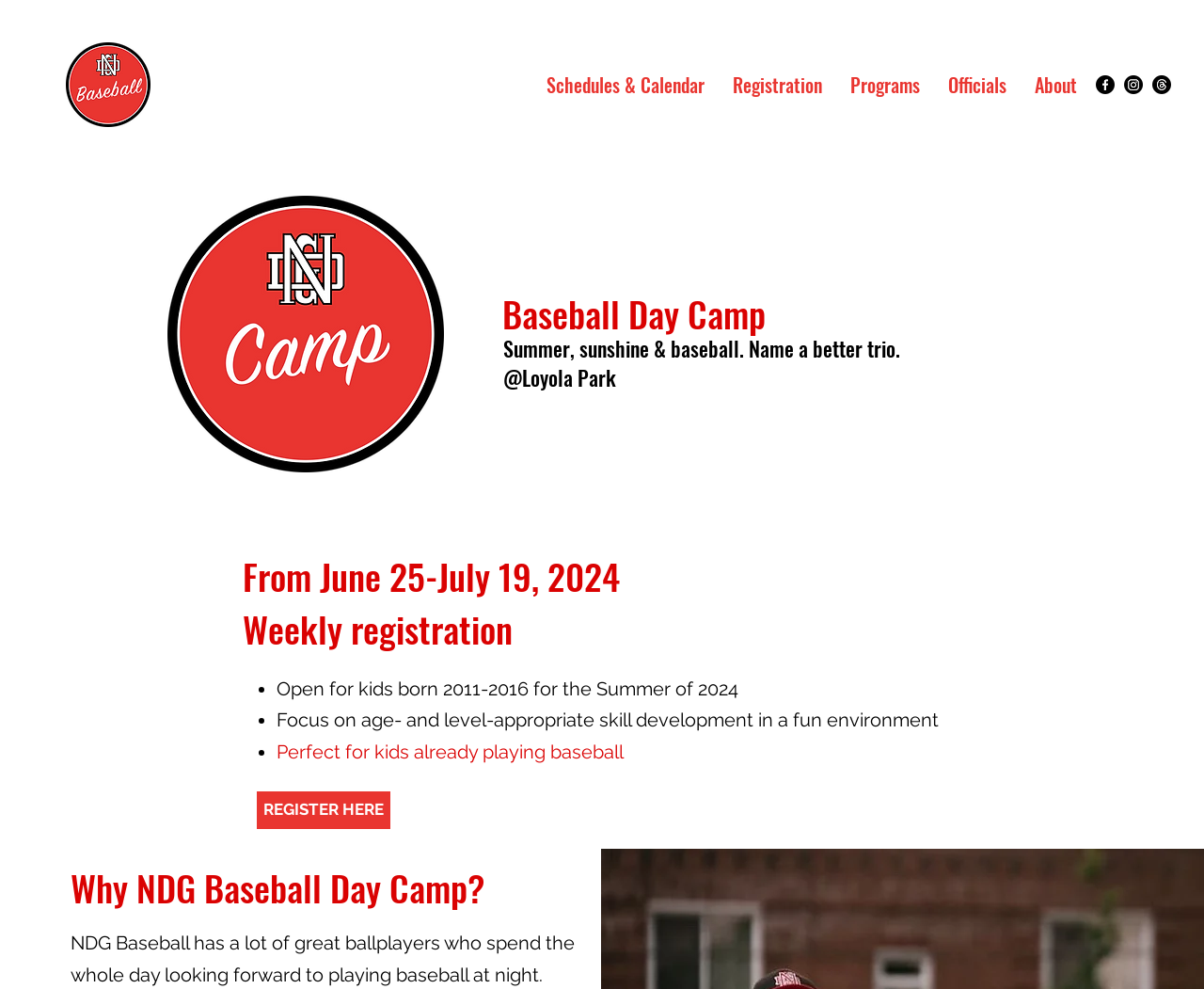Please determine the bounding box coordinates for the UI element described here. Use the format (top-left x, top-left y, bottom-right x, bottom-right y) with values bounded between 0 and 1: REGISTER HERE

[0.213, 0.8, 0.324, 0.838]